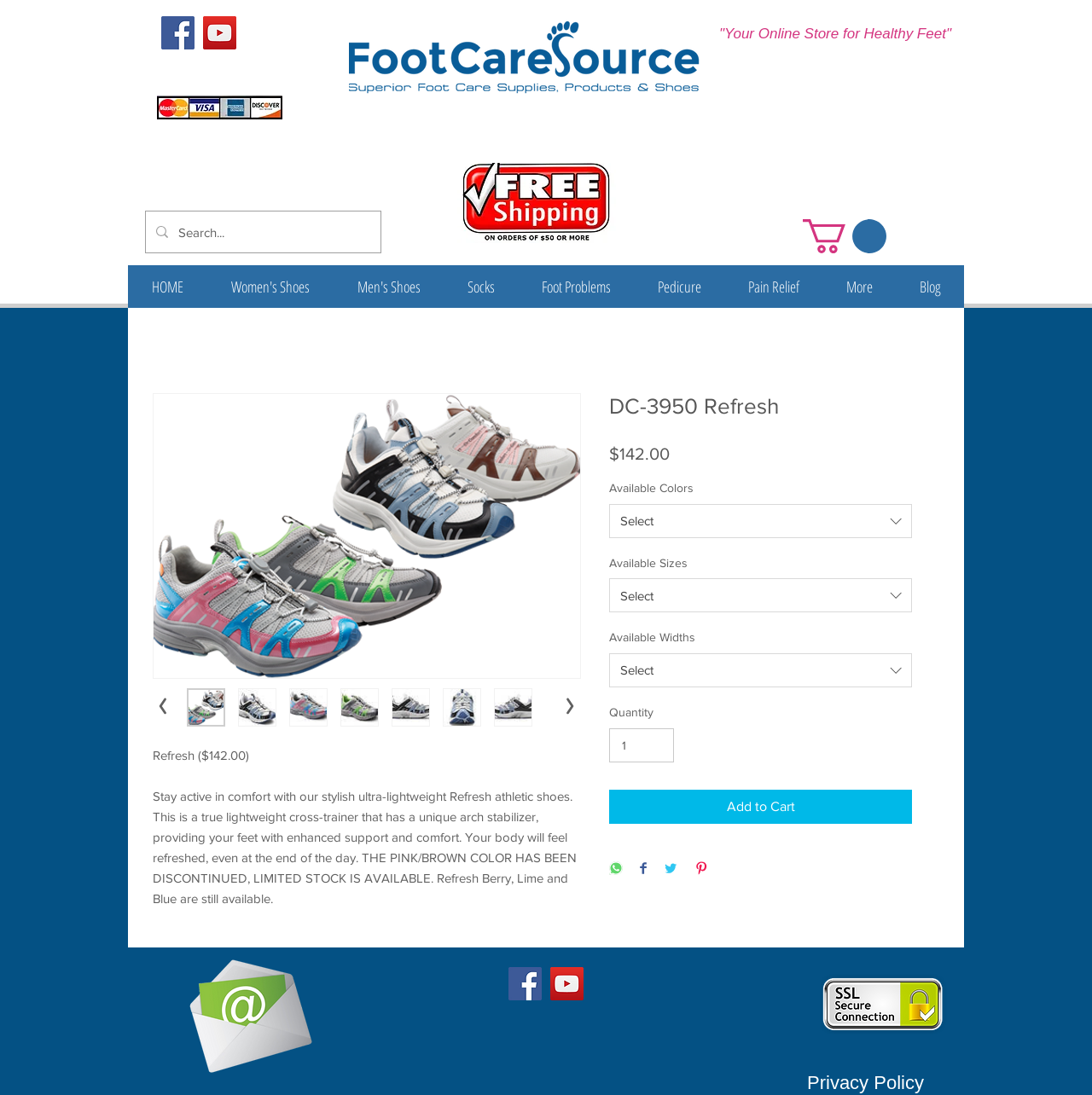Predict the bounding box of the UI element based on this description: "More".

[0.753, 0.242, 0.82, 0.281]